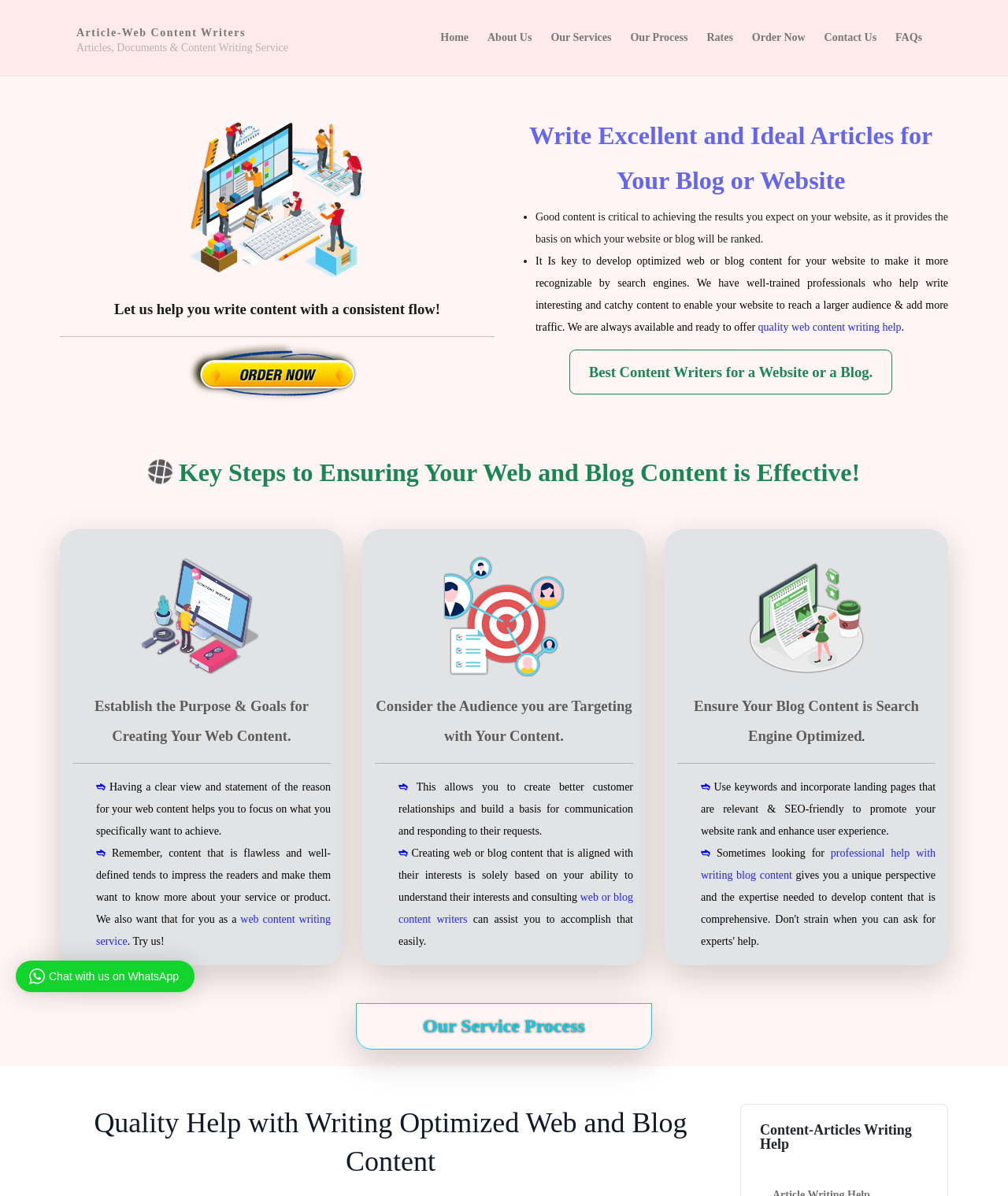Please identify the bounding box coordinates of the element that needs to be clicked to execute the following command: "Learn about the 'Key Steps to Ensuring Your Web and Blog Content is Effective'". Provide the bounding box using four float numbers between 0 and 1, formatted as [left, top, right, bottom].

[0.171, 0.383, 0.853, 0.407]